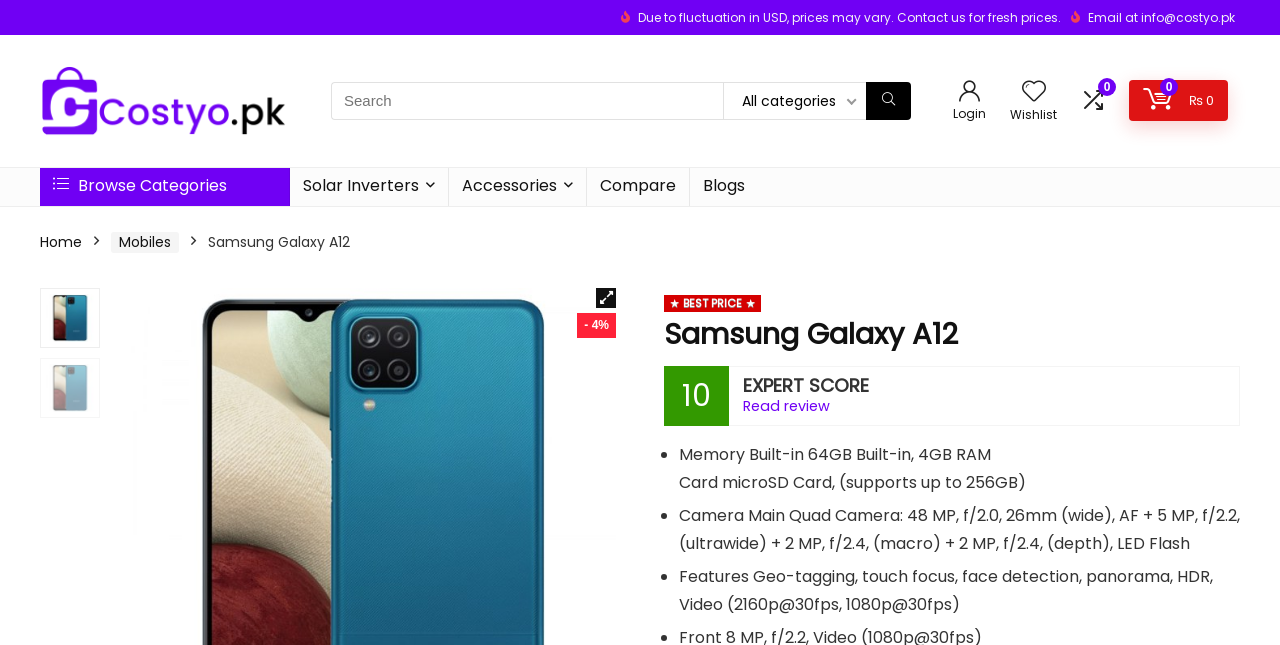What is the discount percentage on Samsung Galaxy A12?
Provide a comprehensive and detailed answer to the question.

The discount percentage on Samsung Galaxy A12 is mentioned on the webpage, which is 4%.